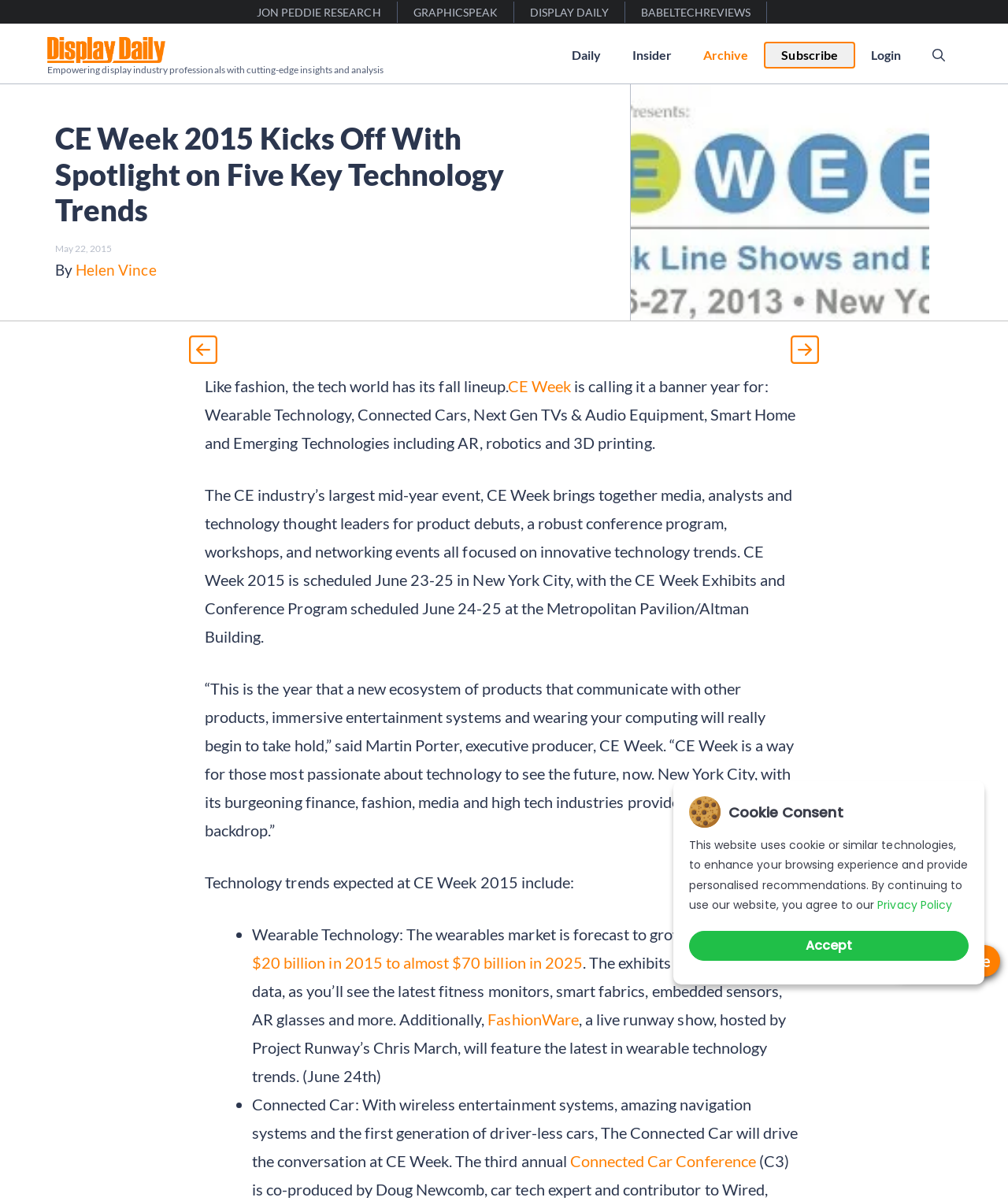What is the expected growth of the wearables market?
From the image, respond with a single word or phrase.

From $20 billion to $70 billion